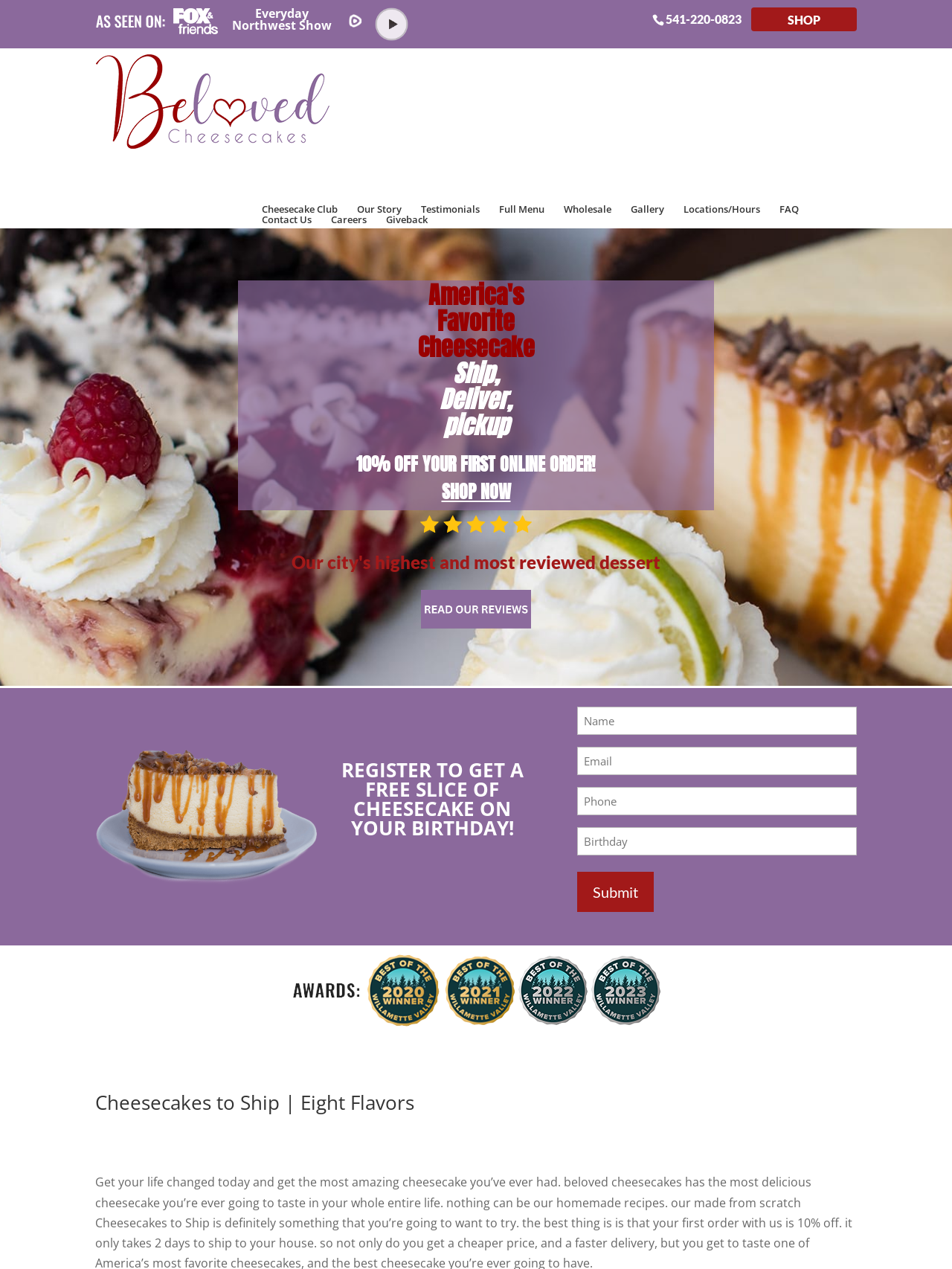What is the purpose of the registration form?
Provide an in-depth and detailed explanation in response to the question.

I inferred this from the heading 'REGISTER TO GET A FREE SLICE OF CHEESECAKE ON YOUR BIRTHDAY!' with bounding box coordinates [0.1, 0.604, 0.562, 0.67] and the registration form with fields for name, email, phone, and birthday. This suggests that the user needs to register to receive a free slice of cheesecake on their birthday.